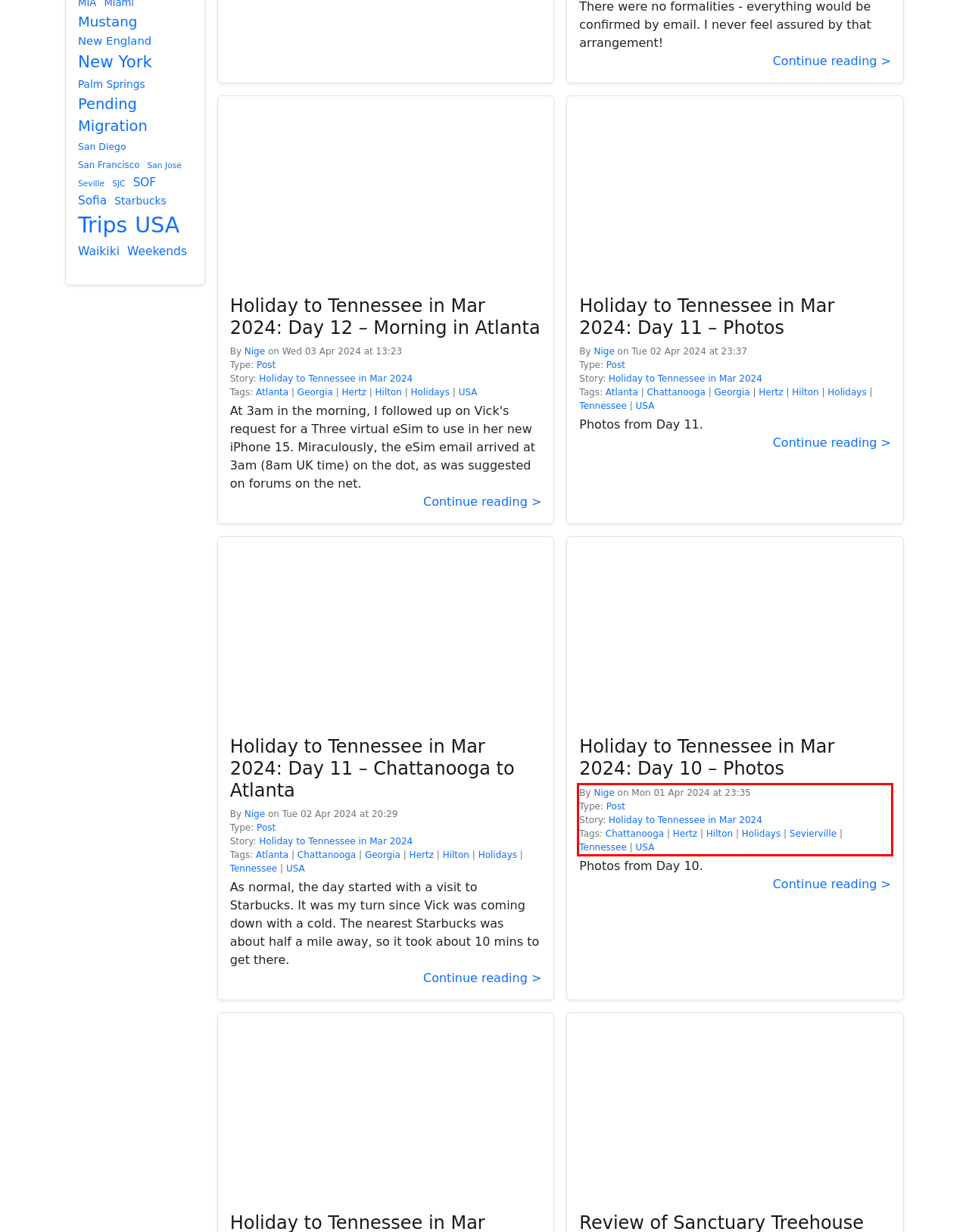Inspect the webpage screenshot that has a red bounding box and use OCR technology to read and display the text inside the red bounding box.

By Nige on Mon 01 Apr 2024 at 23:35 Type: Post Story: Holiday to Tennessee in Mar 2024 Tags: Chattanooga | Hertz | Hilton | Holidays | Sevierville | Tennessee | USA